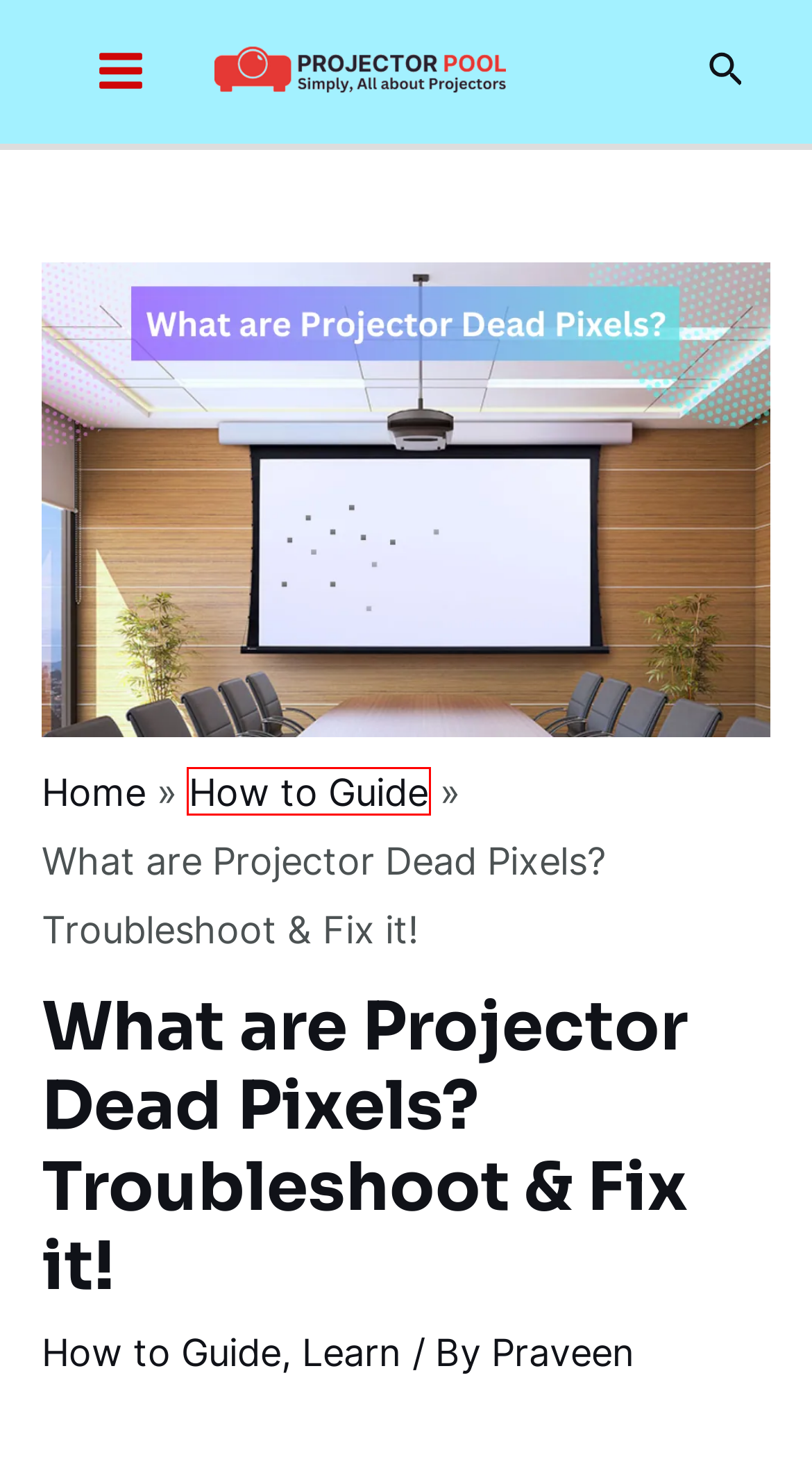You have a screenshot of a webpage with a red bounding box around an element. Identify the webpage description that best fits the new page that appears after clicking the selected element in the red bounding box. Here are the candidates:
A. review – Projector Pool
B. resolution – Projector Pool
C. Praveen | Projector Pool
D. How to Troubleshoot Shadow on a Projector? [Causes & Solutions]
E. How to Guide – Projector Pool
F. Privacy Policy | Projector Pool
G. screens – Projector Pool
H. Projector Pool | Simply, All about Projectors

E